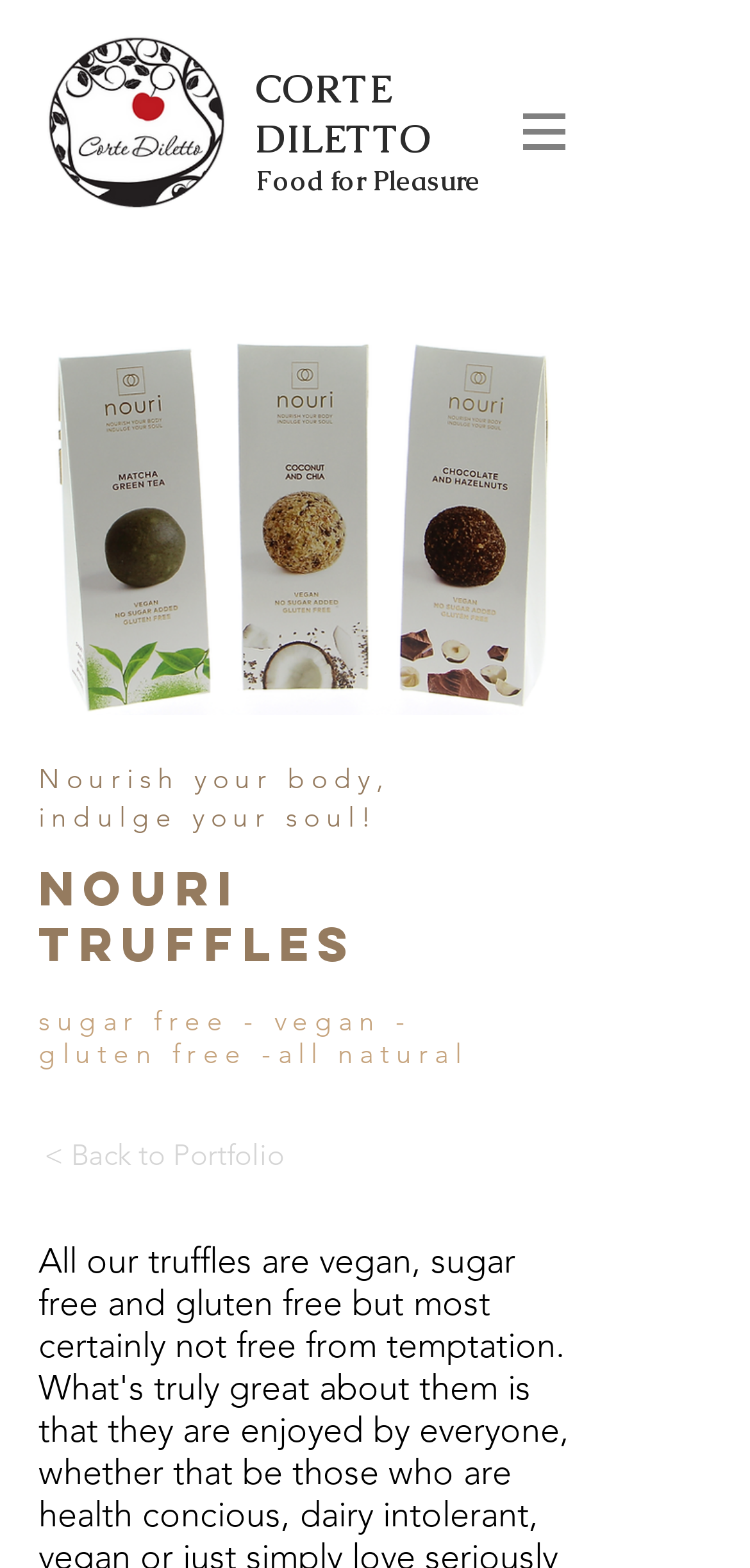Identify and provide the bounding box for the element described by: "CORTE DILETTO".

[0.341, 0.04, 0.577, 0.104]